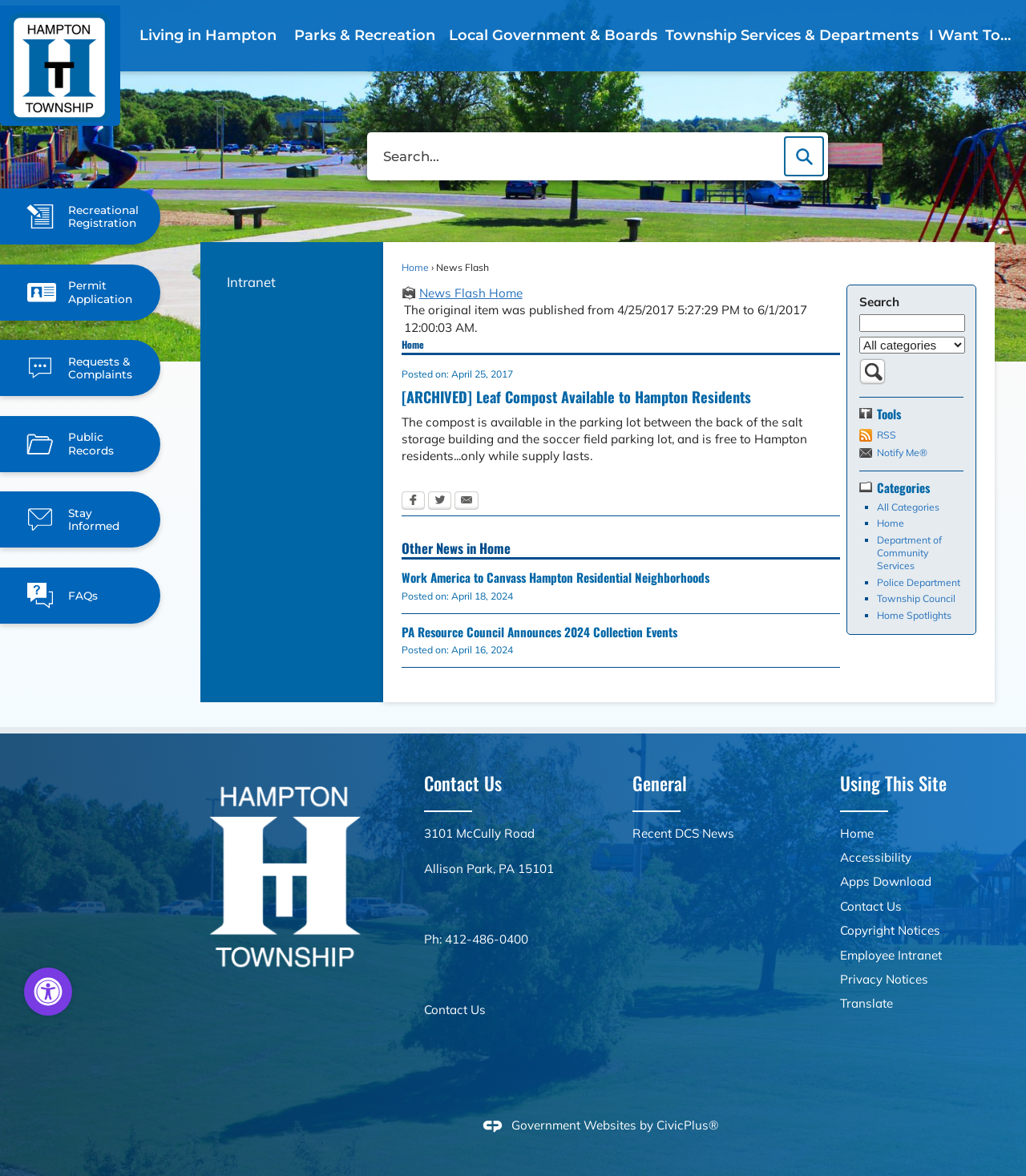How many links are there in the 'Tools' section?
Ensure your answer is thorough and detailed.

I counted the number of links under the 'Tools' heading, which are 'RSS', 'Notify Me®', and 'Search'.